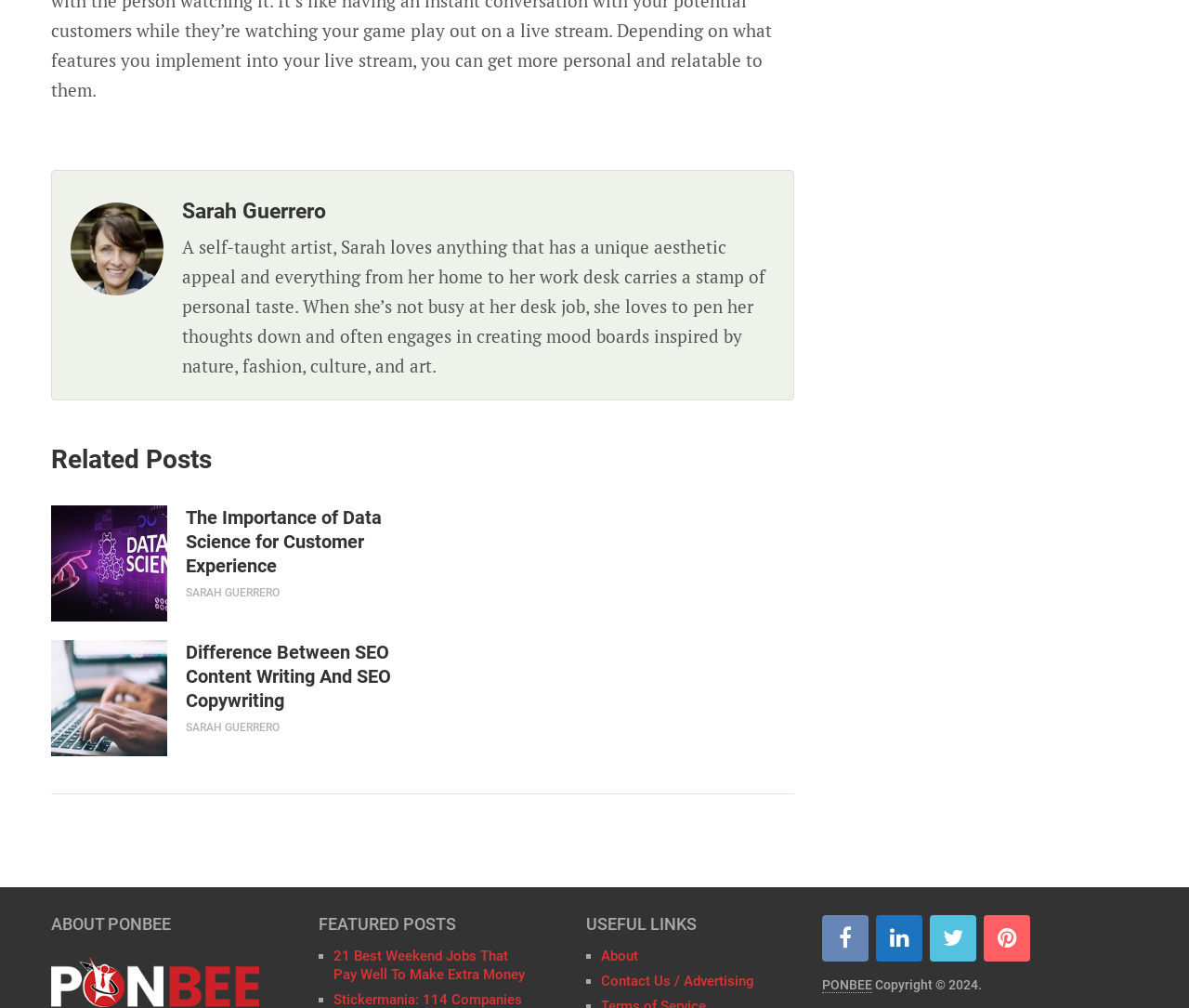Reply to the question with a brief word or phrase: What is the name of the website?

PONBEE